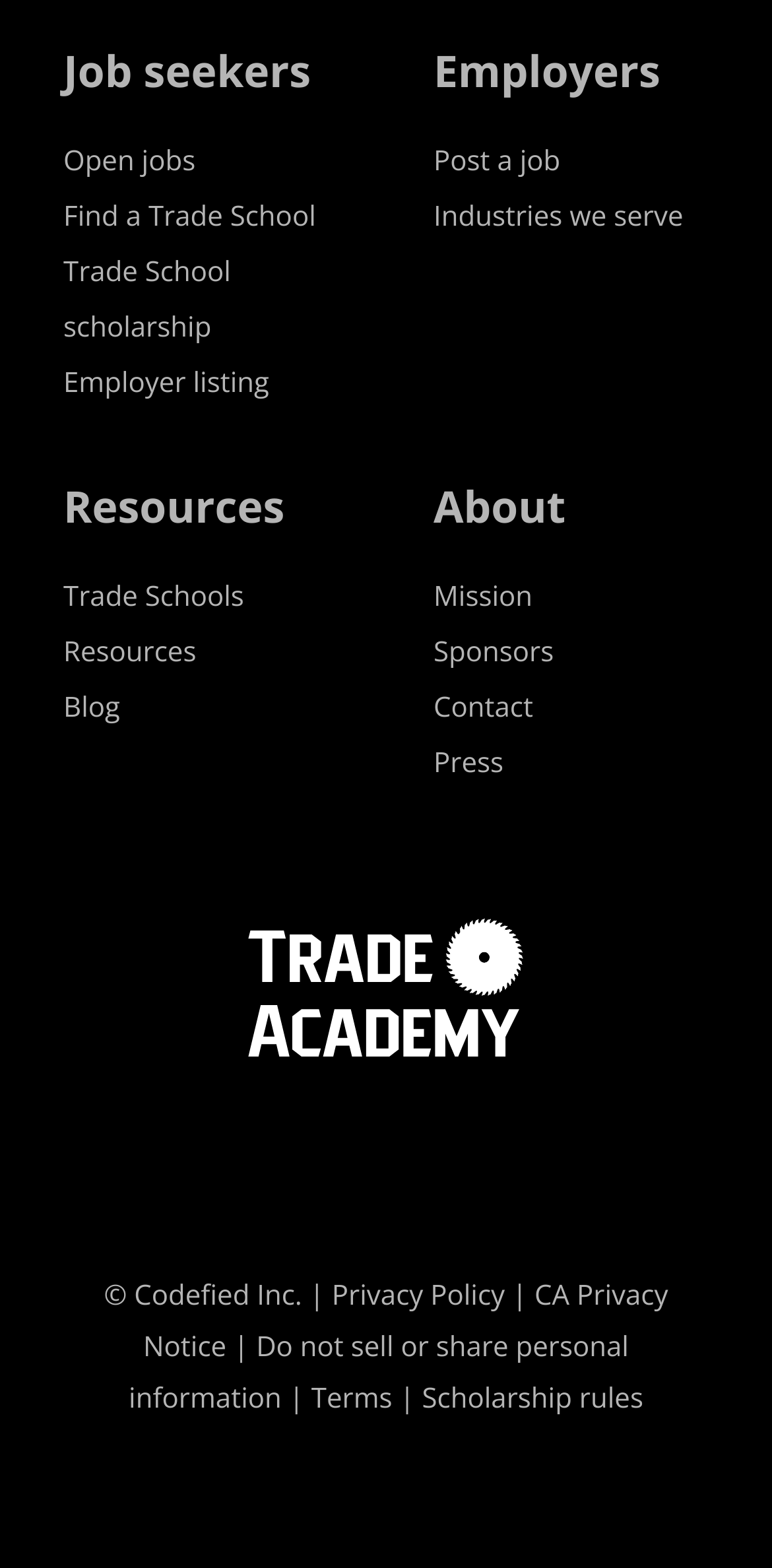Specify the bounding box coordinates for the region that must be clicked to perform the given instruction: "Read the blog".

[0.082, 0.439, 0.155, 0.463]